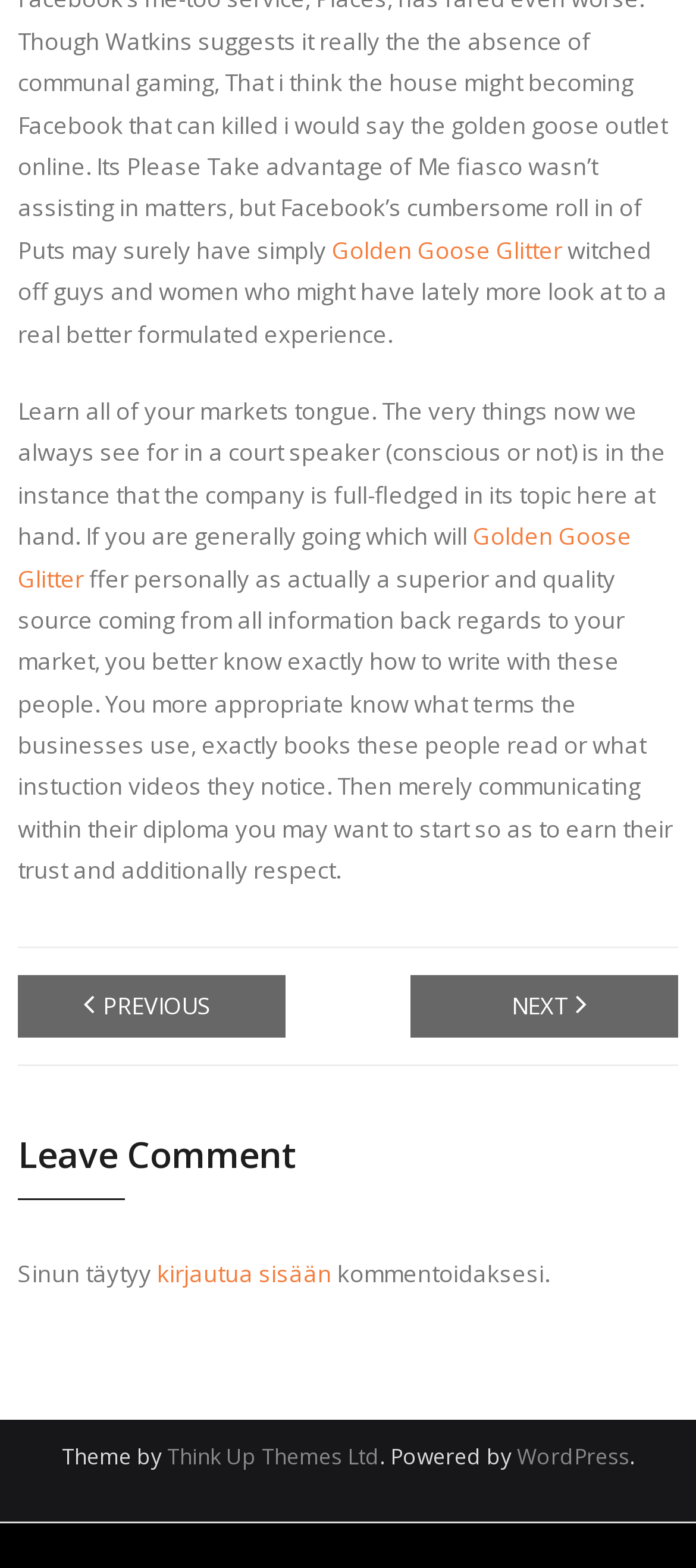What is the purpose of the 'NEXT' link?
Using the details shown in the screenshot, provide a comprehensive answer to the question.

I inferred the purpose of the 'NEXT' link by its position and text, which is usually used for pagination.